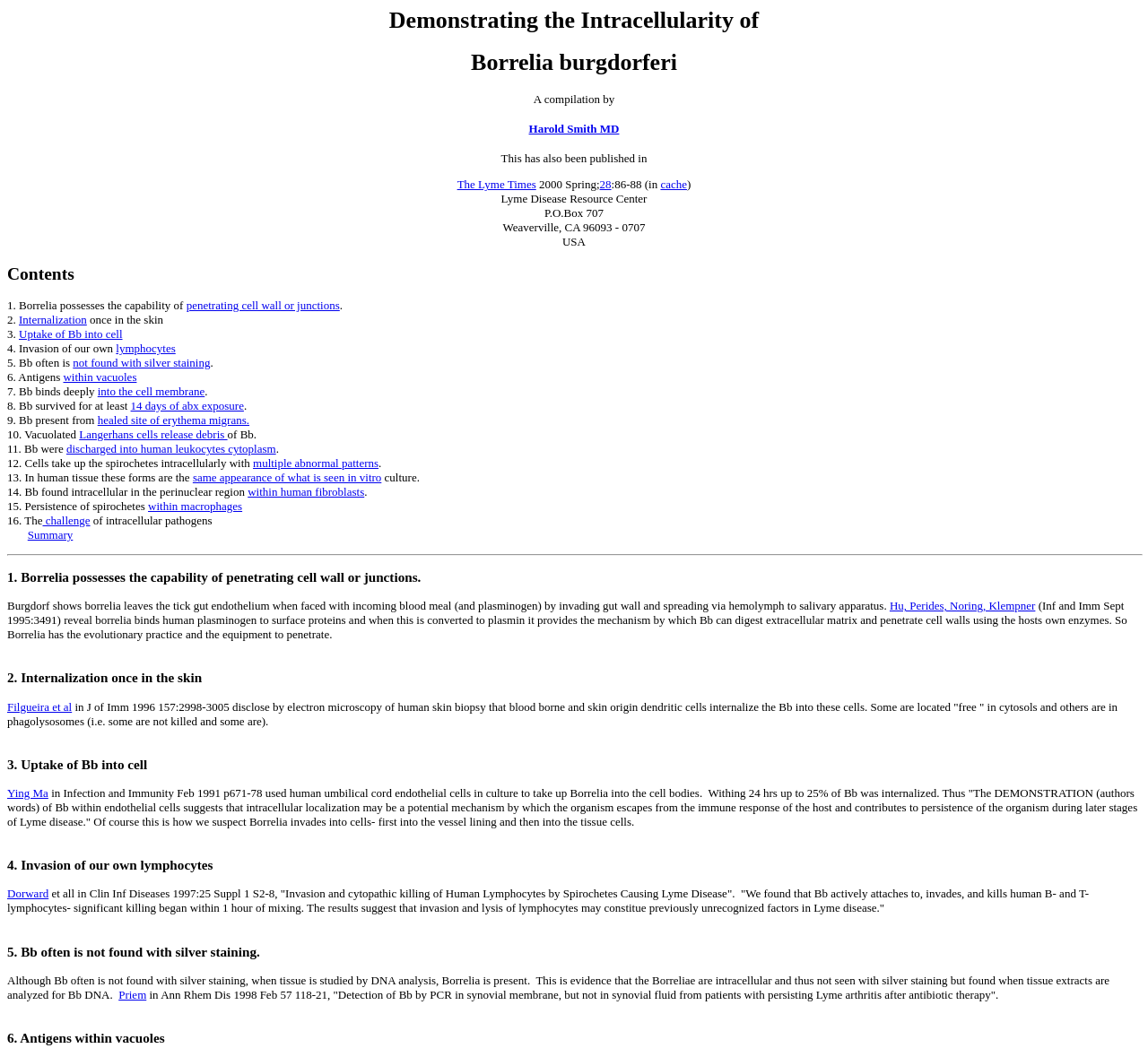What is the name of the author of this compilation?
Based on the screenshot, respond with a single word or phrase.

Harold Smith MD